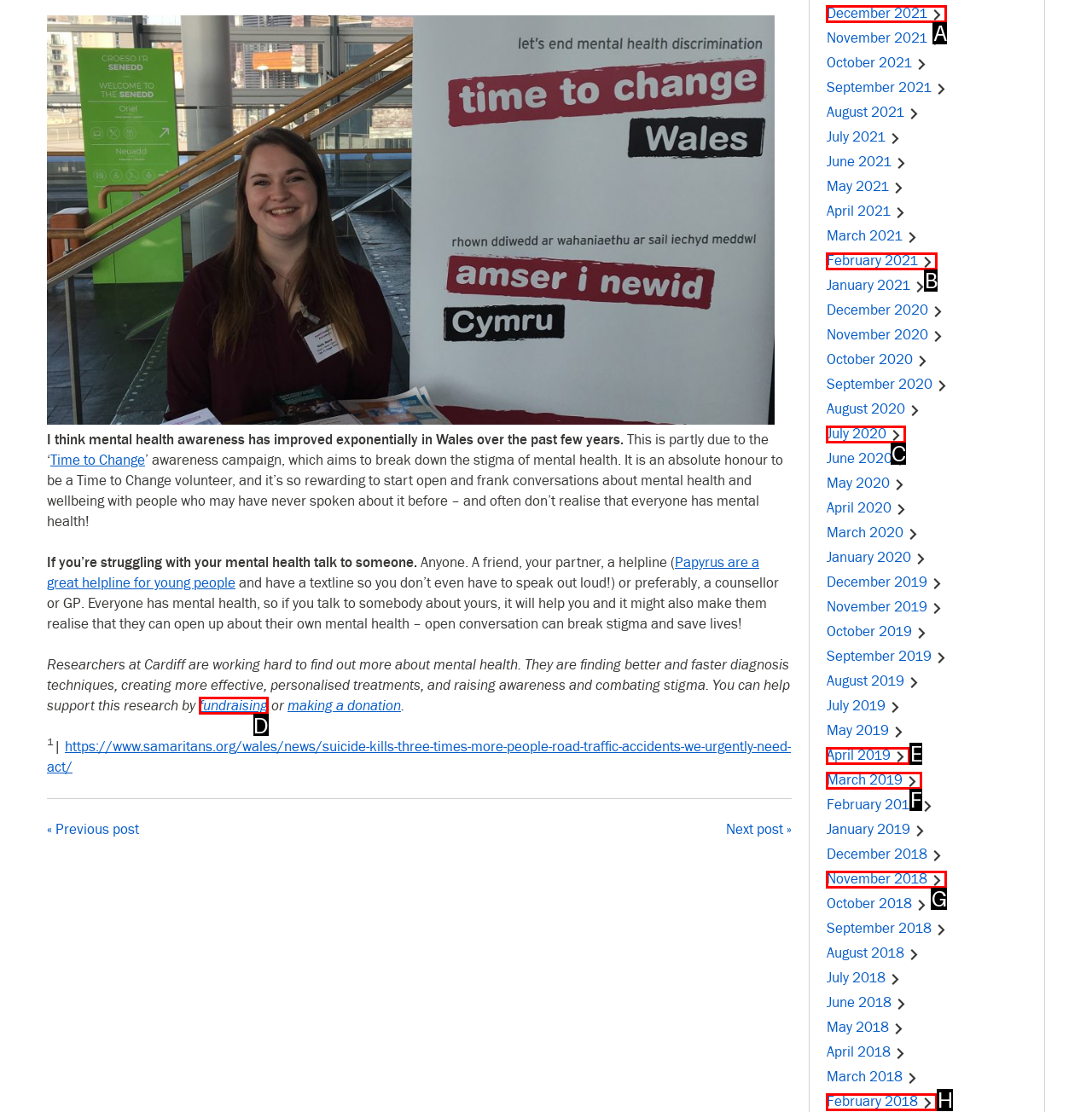Identify the correct option to click in order to accomplish the task: go to the 'December 2021' archive Provide your answer with the letter of the selected choice.

A